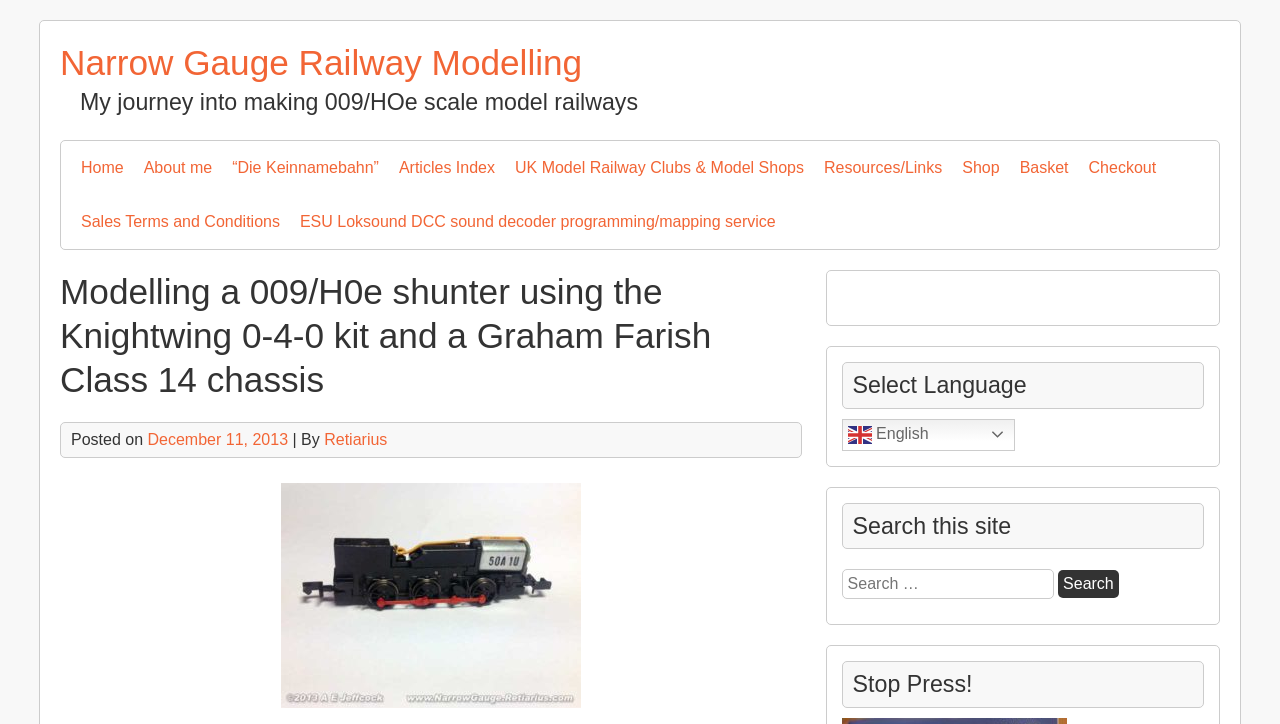Determine and generate the text content of the webpage's headline.

Narrow Gauge Railway Modelling